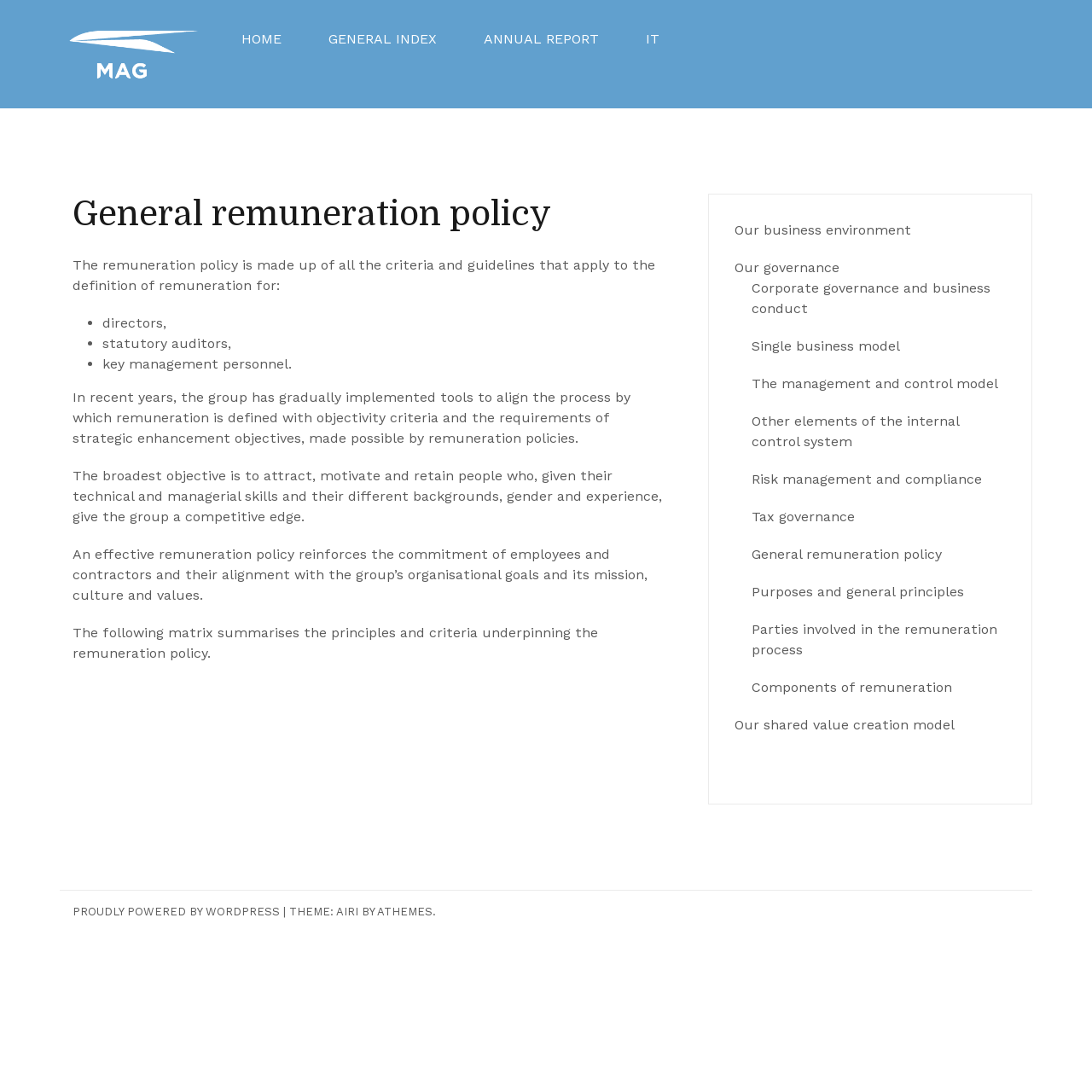What is the name of the platform powering this website?
From the details in the image, provide a complete and detailed answer to the question.

The footer of the webpage indicates that the website is 'Proudly powered by WordPress', which suggests that WordPress is the content management system used to build and maintain this website.